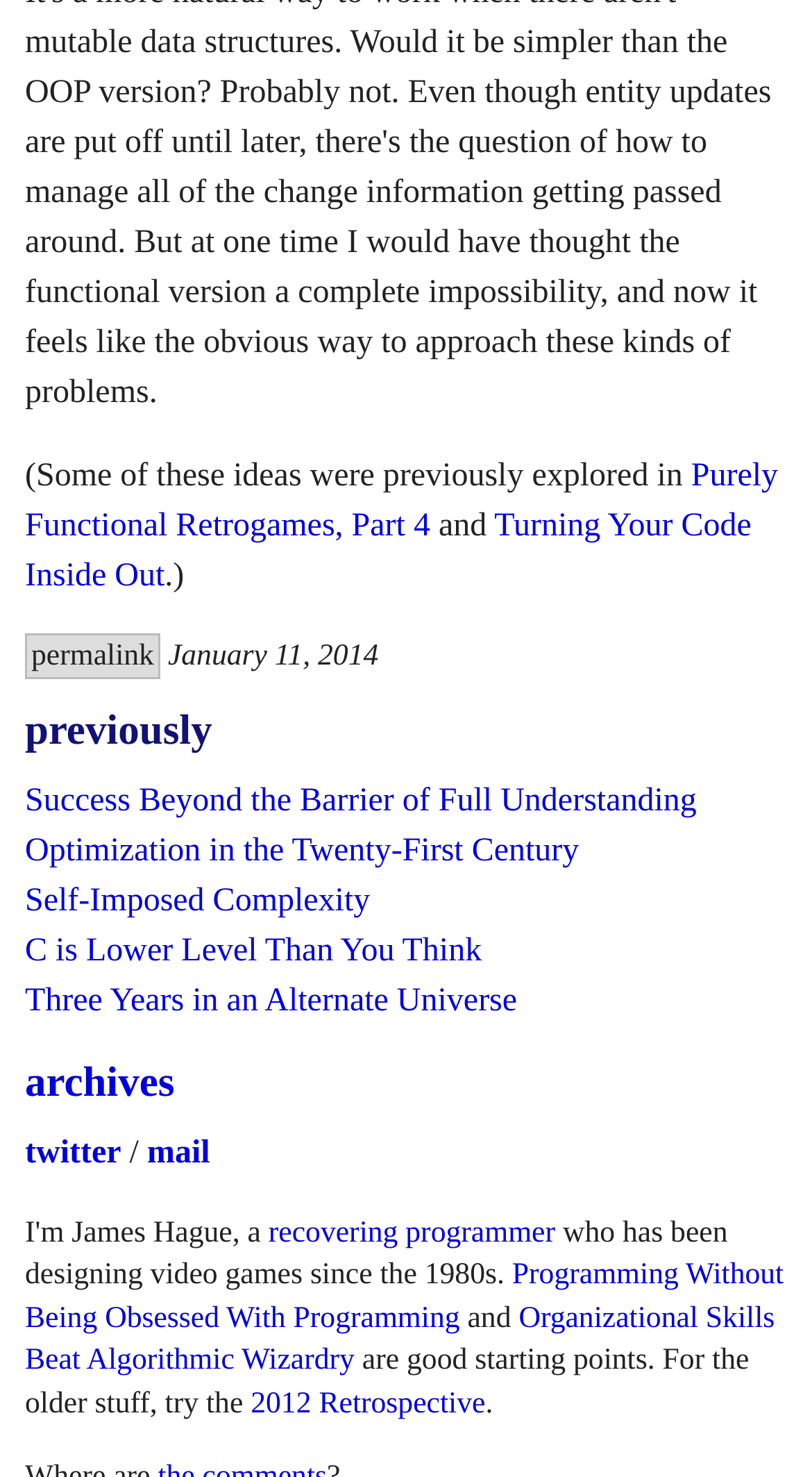Use a single word or phrase to answer the question: 
How many links are there in the 'archives' section?

1